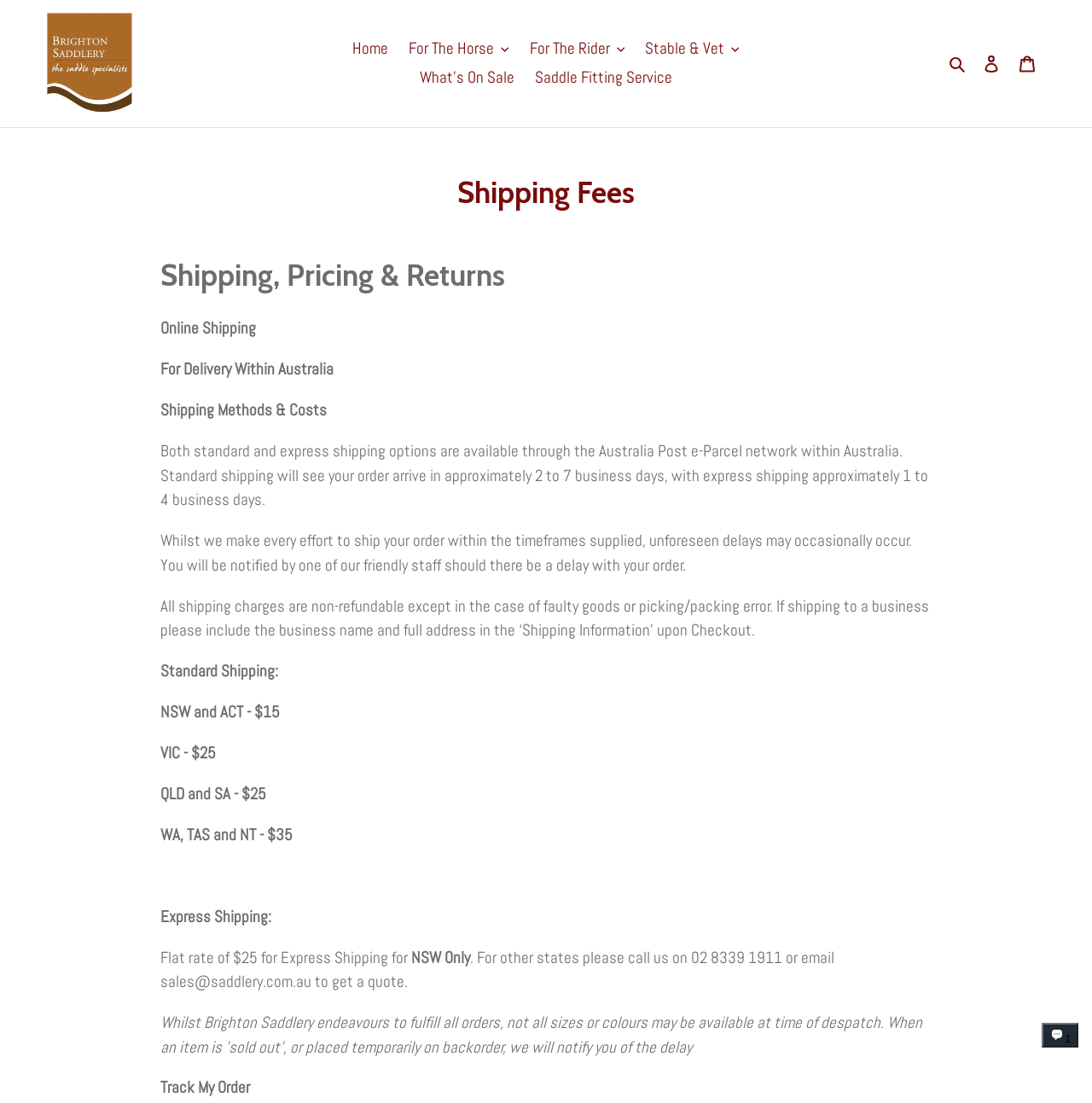Determine the bounding box coordinates of the section I need to click to execute the following instruction: "Click on the 'Chat window' button". Provide the coordinates as four float numbers between 0 and 1, i.e., [left, top, right, bottom].

[0.954, 0.927, 0.988, 0.95]